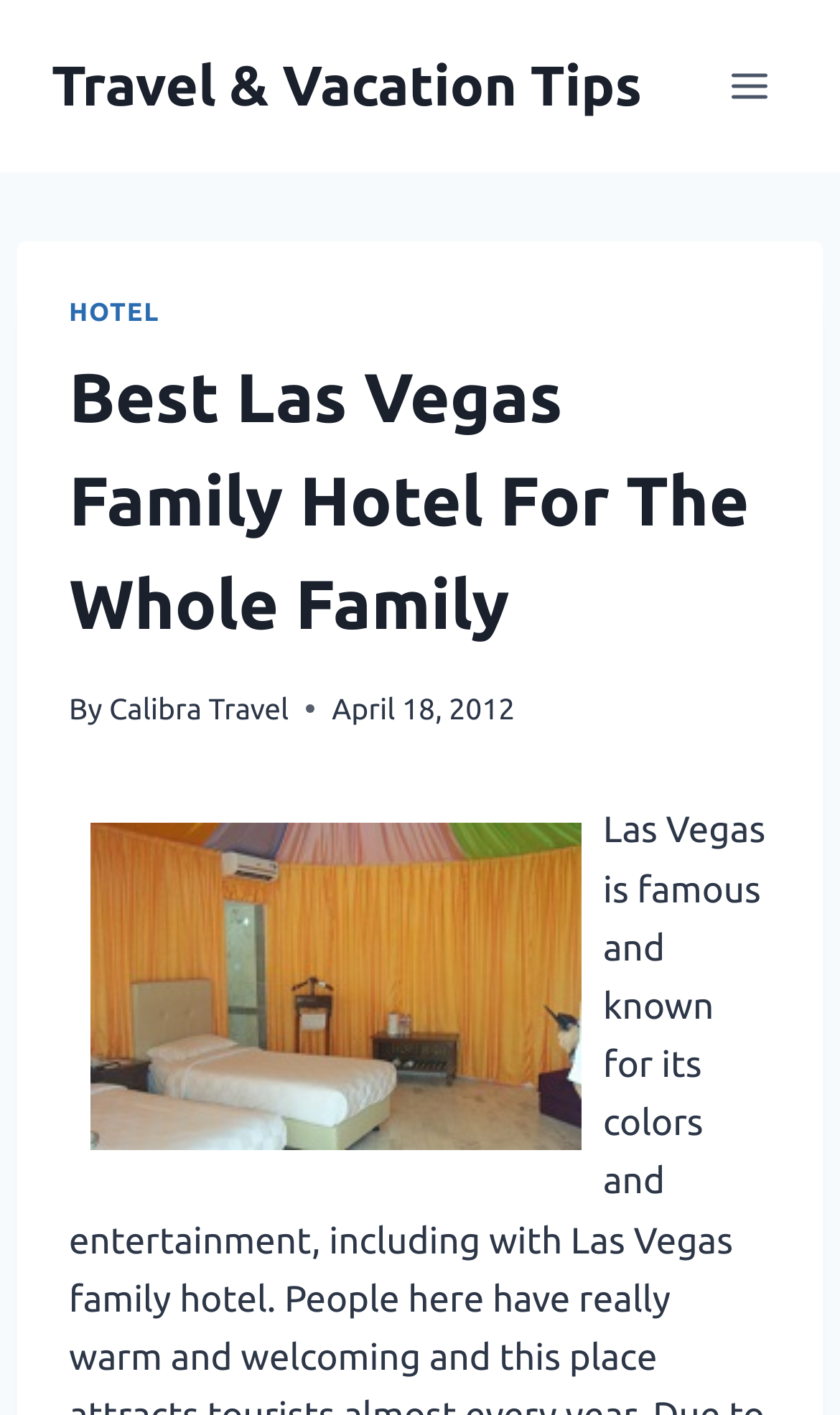Based on what you see in the screenshot, provide a thorough answer to this question: What is depicted in the image?

The question asks for the content of the image. By looking at the webpage, we can see that the image is described as 'family hotel', which indicates that the image is related to a family hotel.